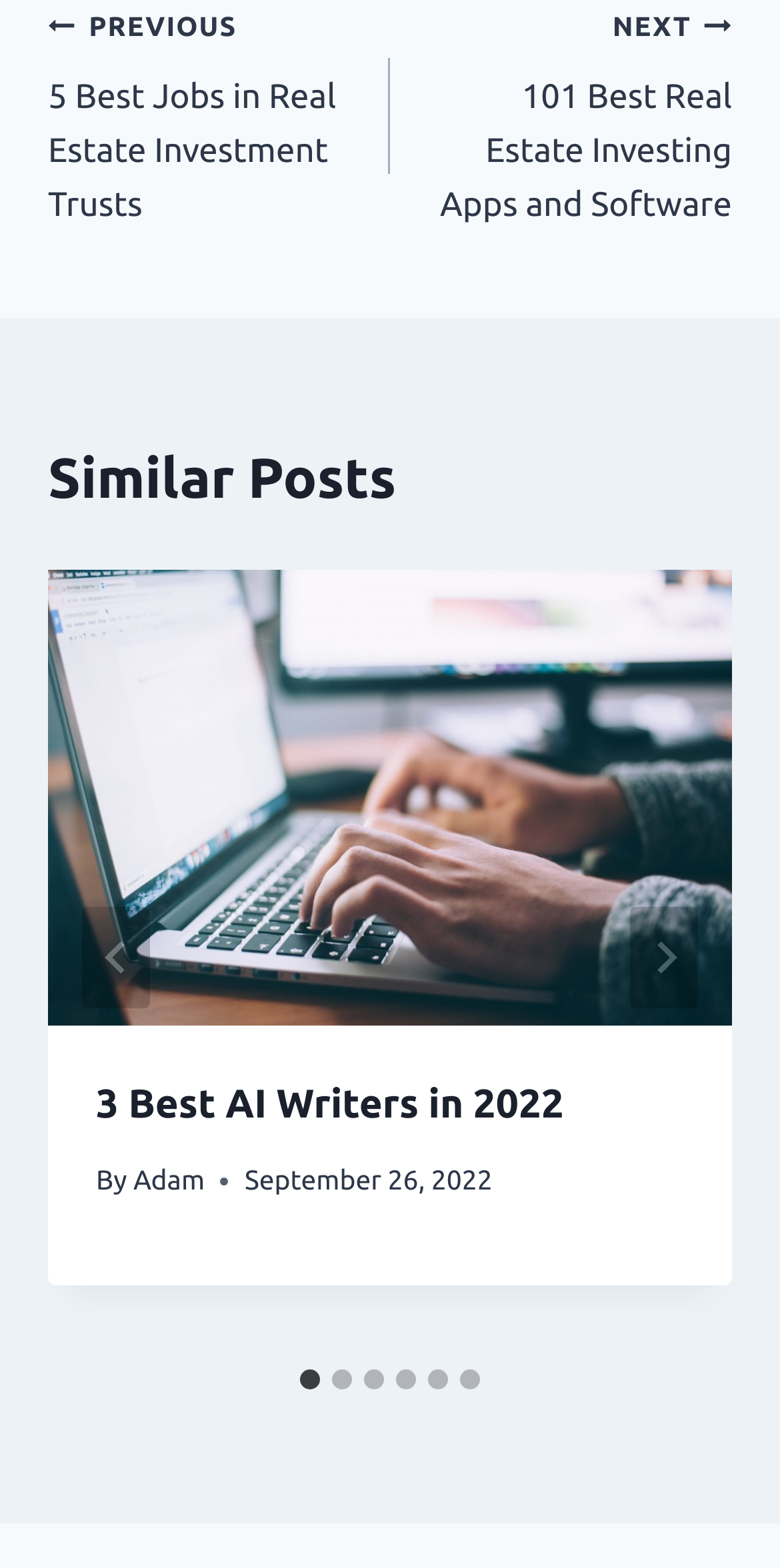Please specify the bounding box coordinates for the clickable region that will help you carry out the instruction: "Go to next slide".

[0.808, 0.578, 0.895, 0.643]